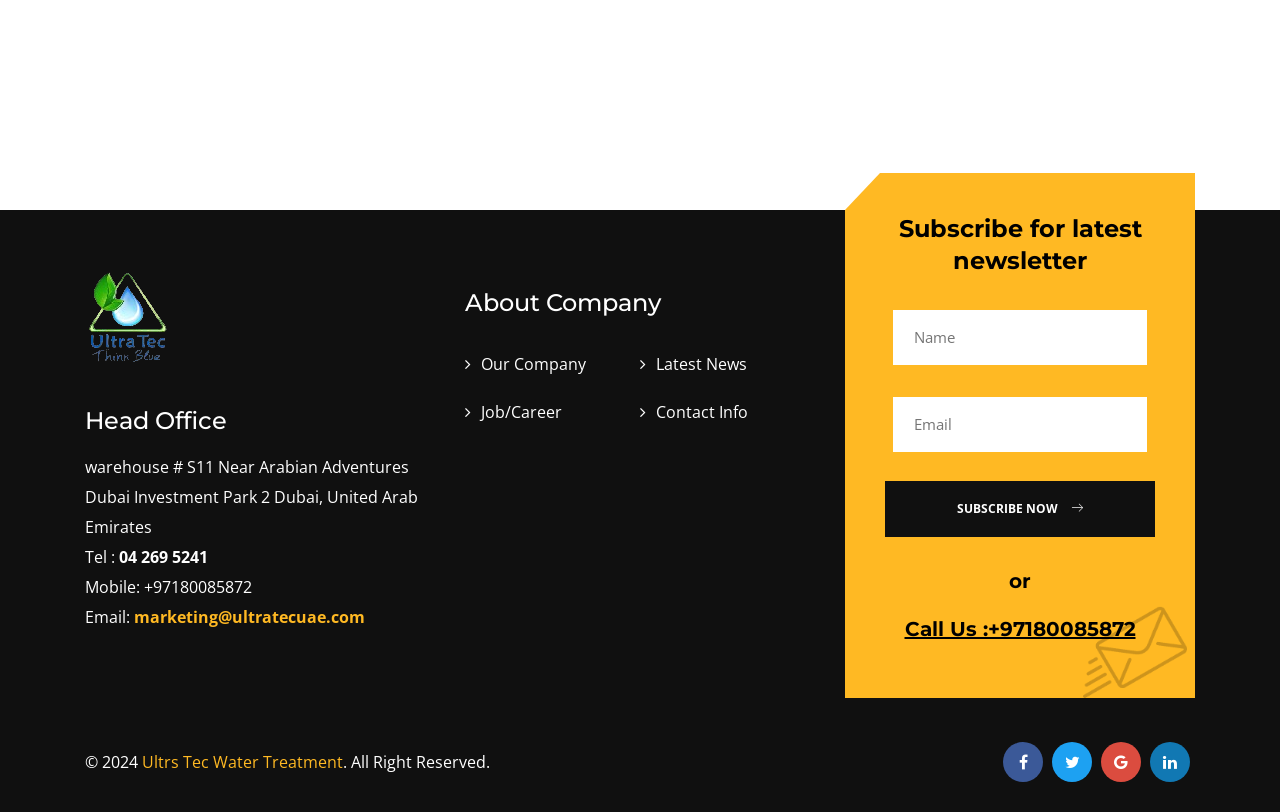Please identify the bounding box coordinates of the element that needs to be clicked to execute the following command: "Click the 'Our Company' link". Provide the bounding box using four float numbers between 0 and 1, formatted as [left, top, right, bottom].

[0.363, 0.434, 0.458, 0.461]